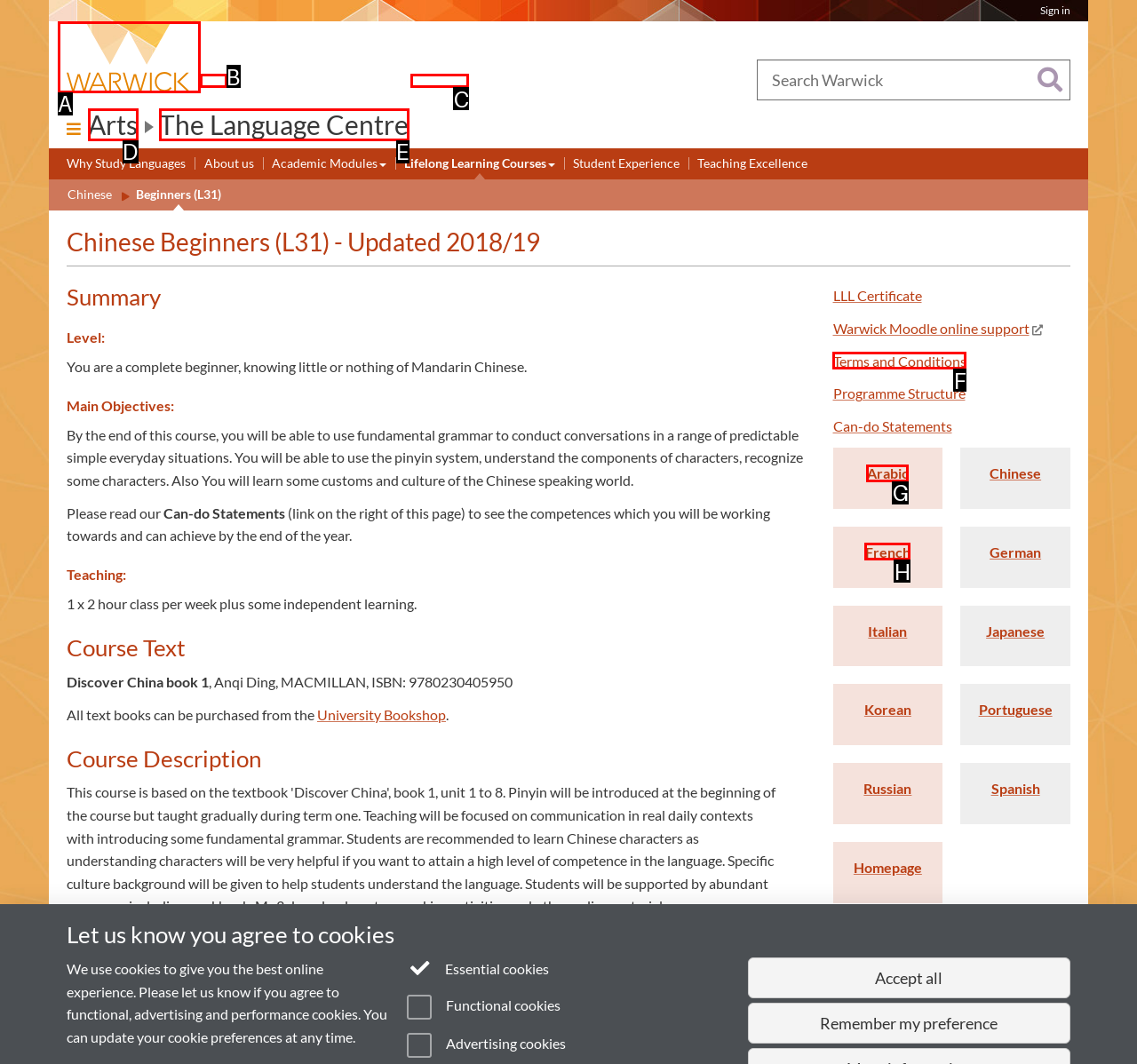Select the correct option based on the description: title="University of Warwick homepage"
Answer directly with the option’s letter.

A